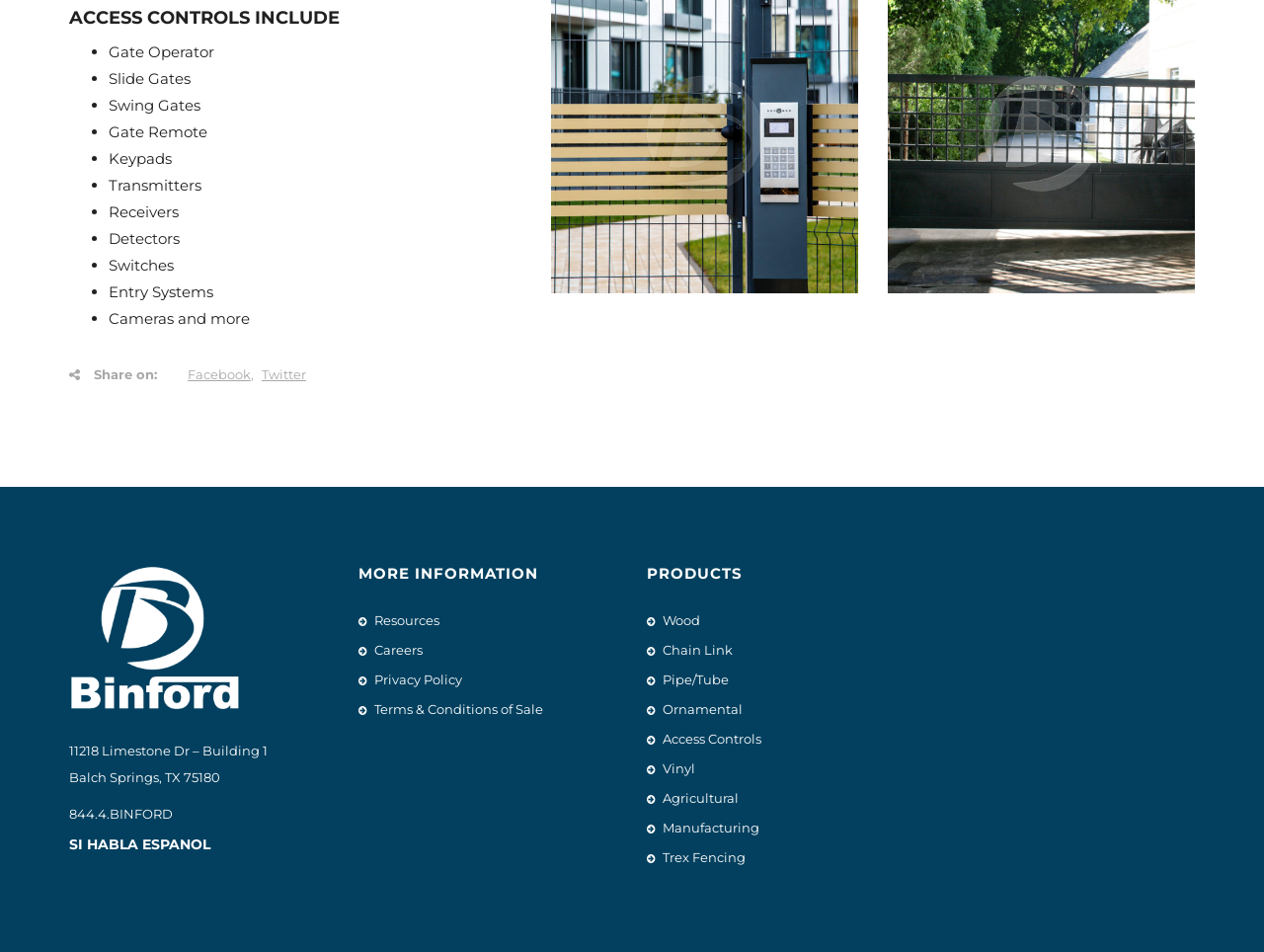Please find the bounding box coordinates (top-left x, top-left y, bottom-right x, bottom-right y) in the screenshot for the UI element described as follows: Manufacturing

[0.524, 0.861, 0.601, 0.877]